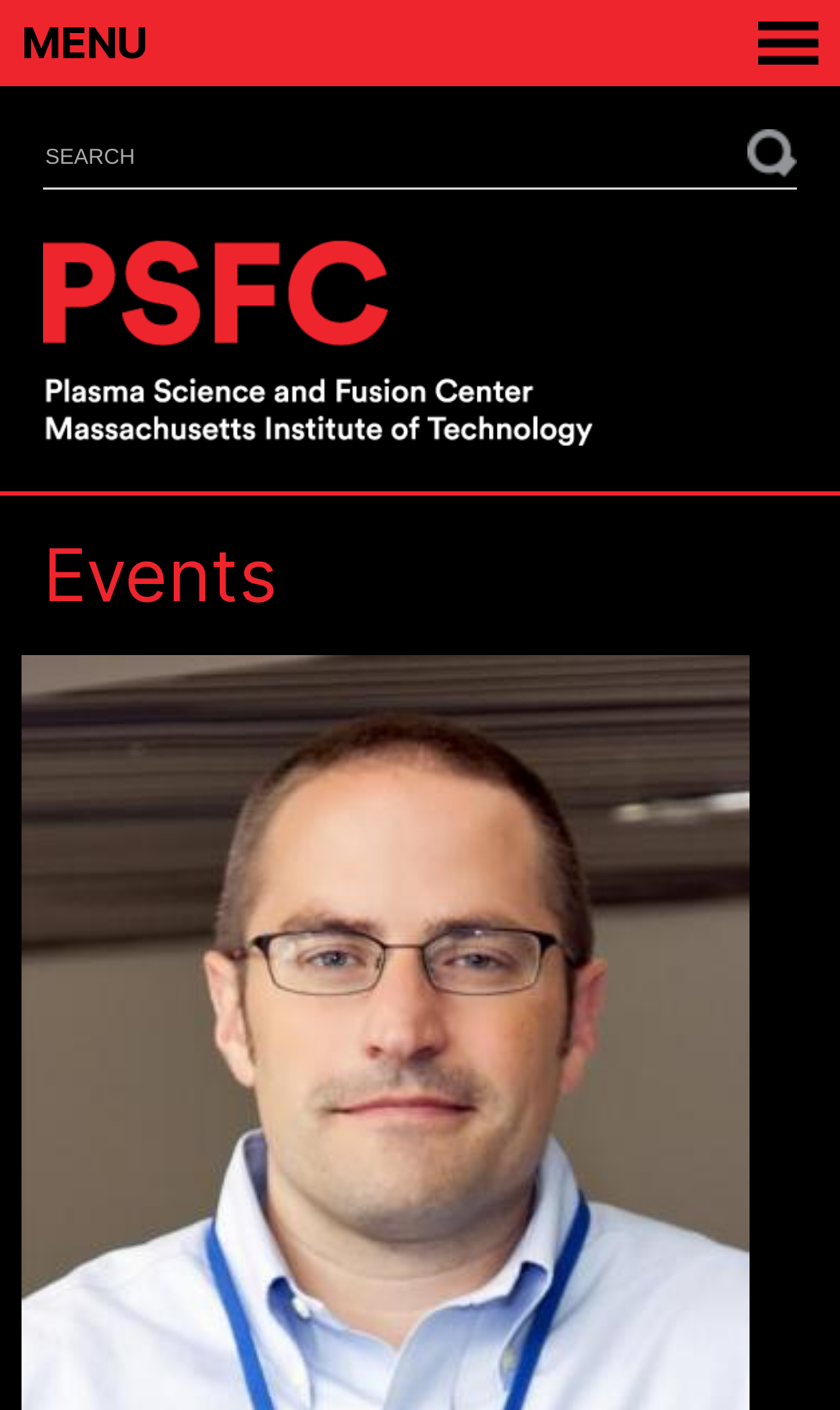What is the image below the 'Events' heading?
Please provide an in-depth and detailed response to the question.

The image is located below the 'Events' heading and has a bounding box that overlaps with the link 'Plasma Science and Fusion Center'. This suggests that the image is the logo of the Plasma Science and Fusion Center.